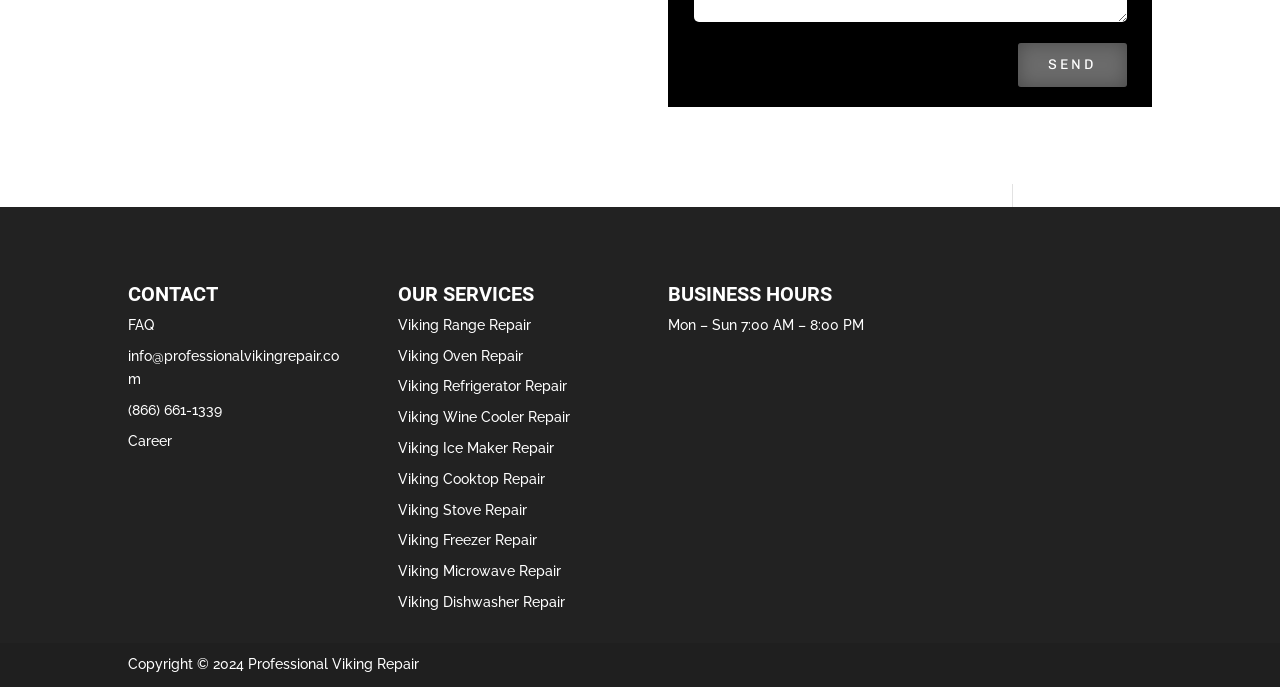Identify the bounding box coordinates for the element that needs to be clicked to fulfill this instruction: "view Viking Range Repair services". Provide the coordinates in the format of four float numbers between 0 and 1: [left, top, right, bottom].

[0.311, 0.461, 0.415, 0.484]